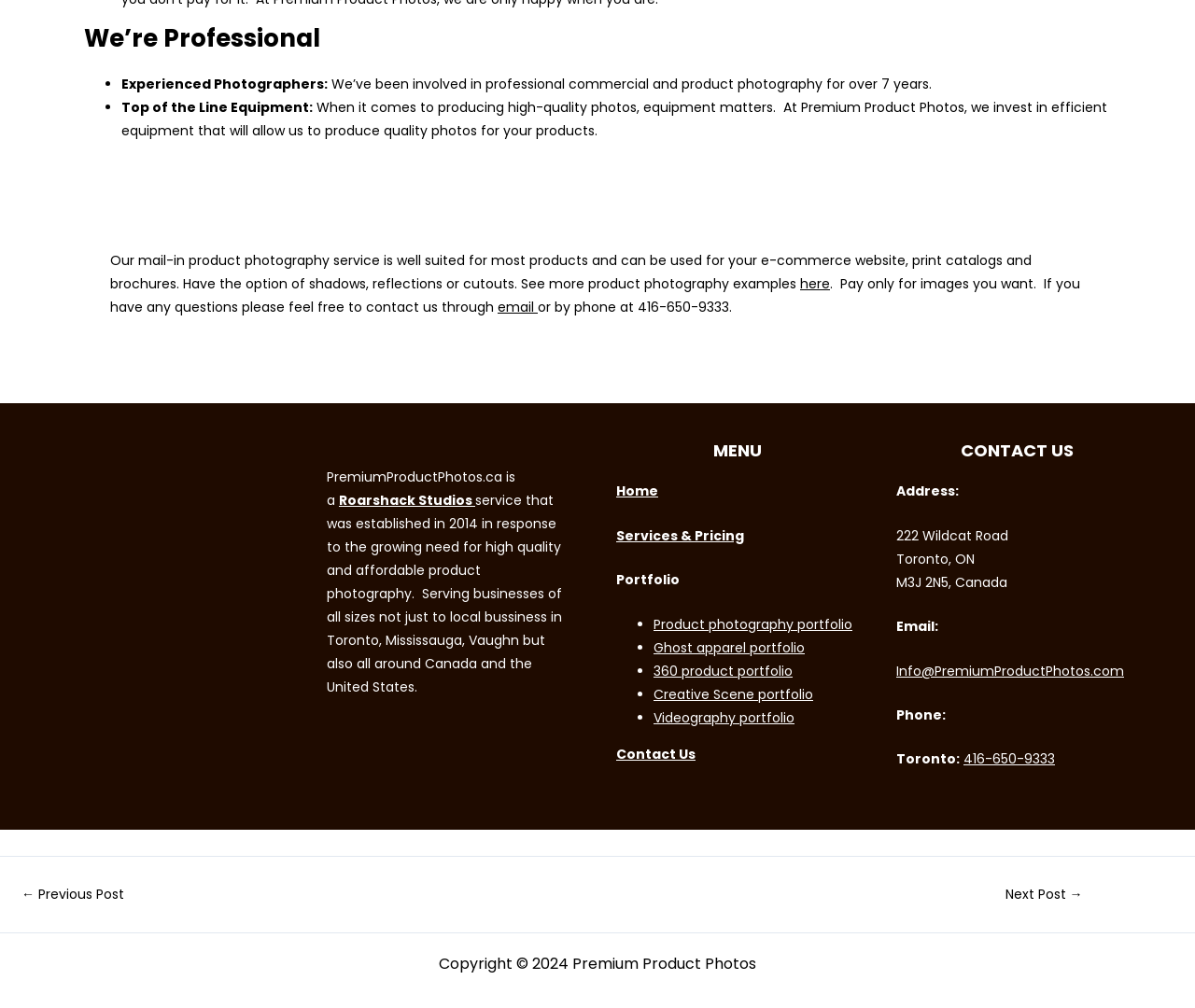Pinpoint the bounding box coordinates of the clickable element to carry out the following instruction: "Click on the 'Services & Pricing' link."

[0.516, 0.522, 0.623, 0.541]